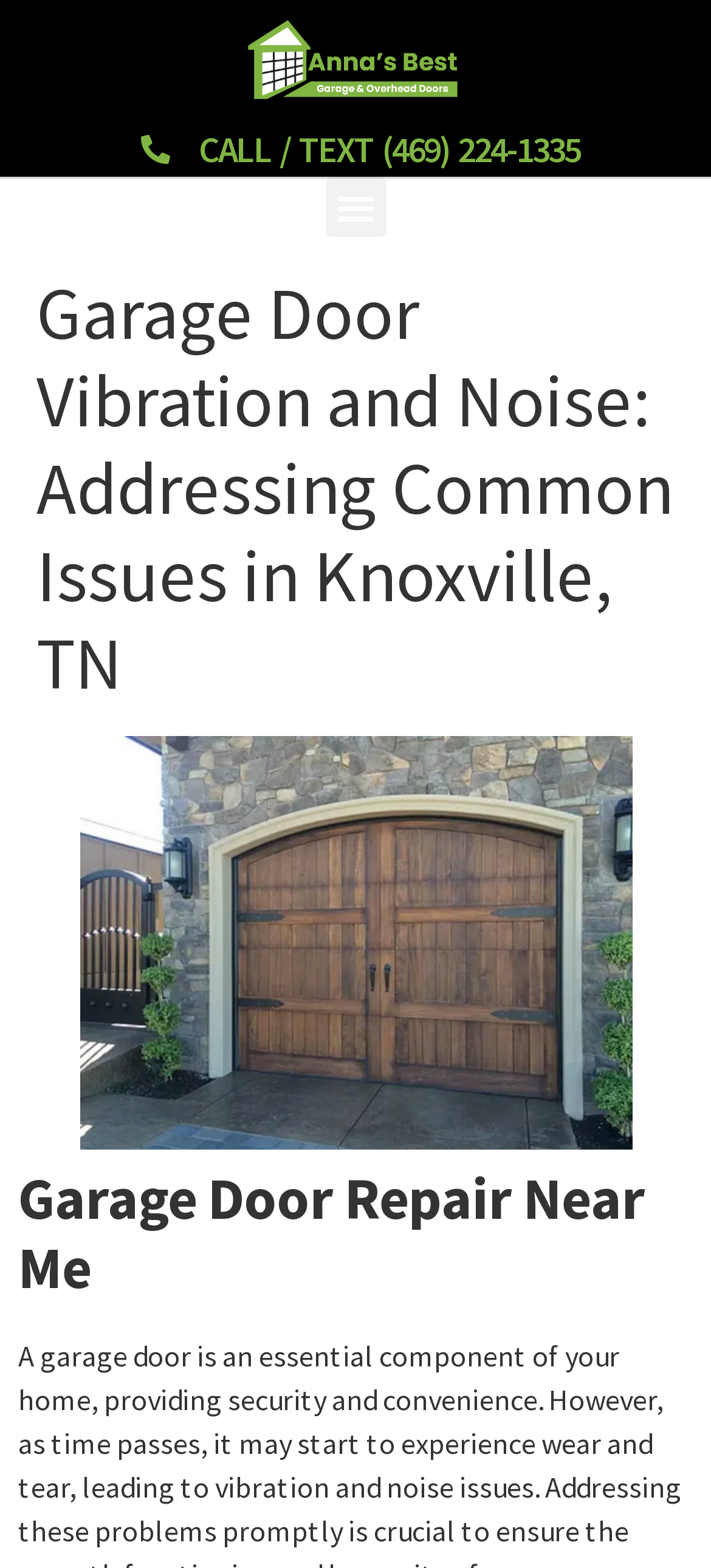Provide a one-word or brief phrase answer to the question:
What is the location related to garage door services on the webpage?

Knoxville, TN